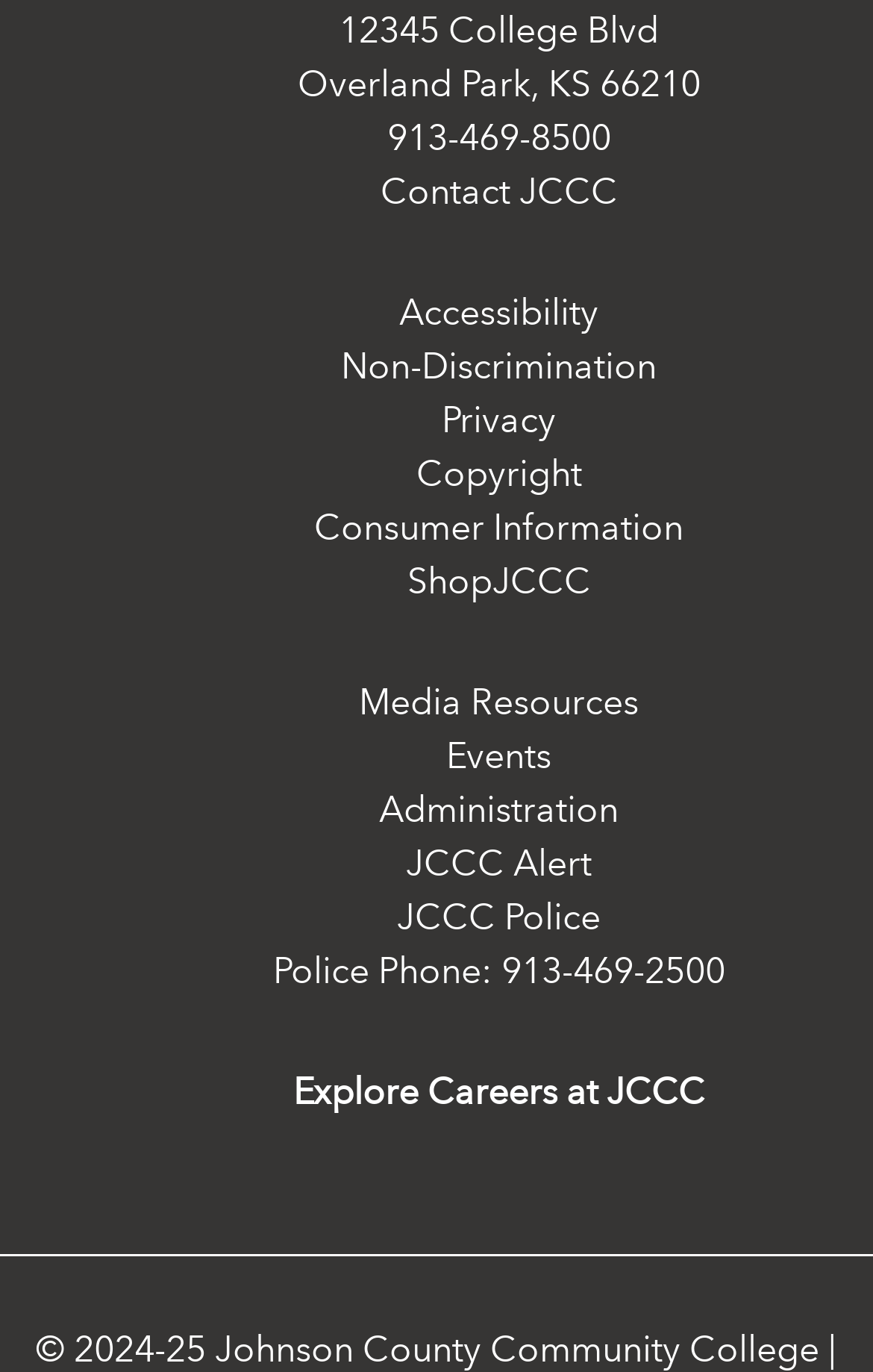Provide the bounding box coordinates for the specified HTML element described in this description: "Police Phone: 913-469-2500". The coordinates should be four float numbers ranging from 0 to 1, in the format [left, top, right, bottom].

[0.312, 0.693, 0.83, 0.724]